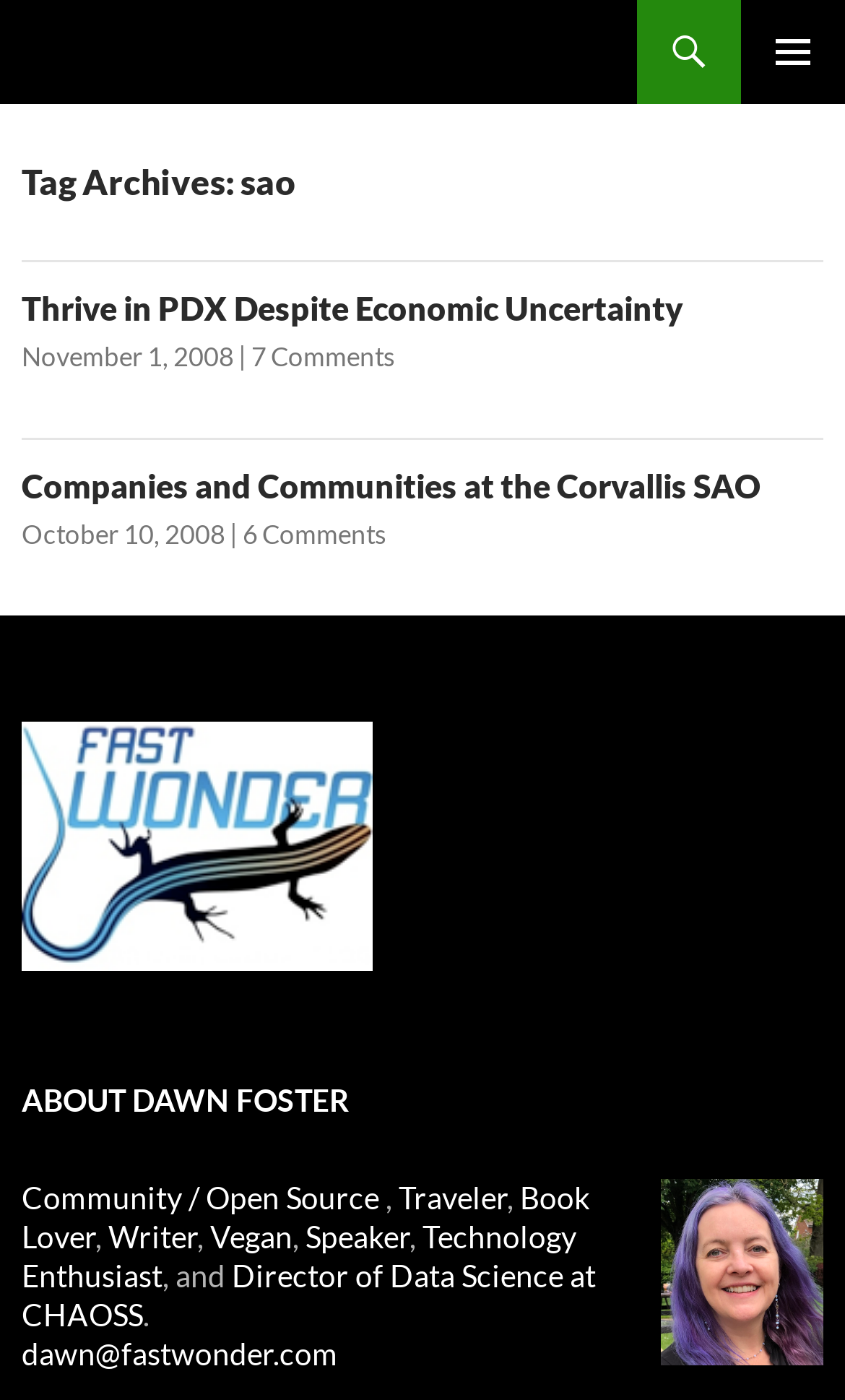Specify the bounding box coordinates of the element's area that should be clicked to execute the given instruction: "Learn more about Dawn Foster". The coordinates should be four float numbers between 0 and 1, i.e., [left, top, right, bottom].

[0.026, 0.768, 0.974, 0.805]